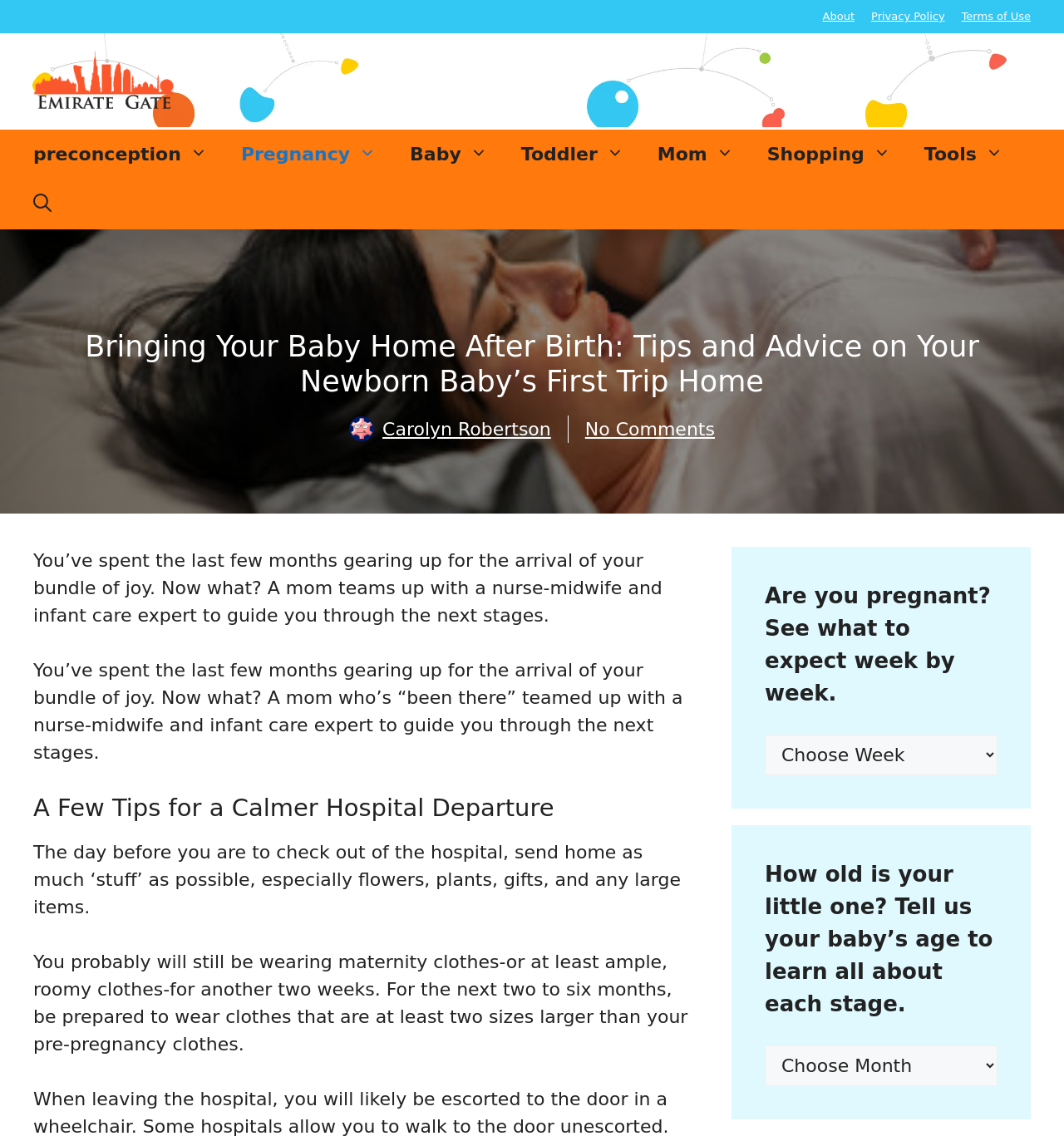What is the website's main topic? From the image, respond with a single word or brief phrase.

Baby care